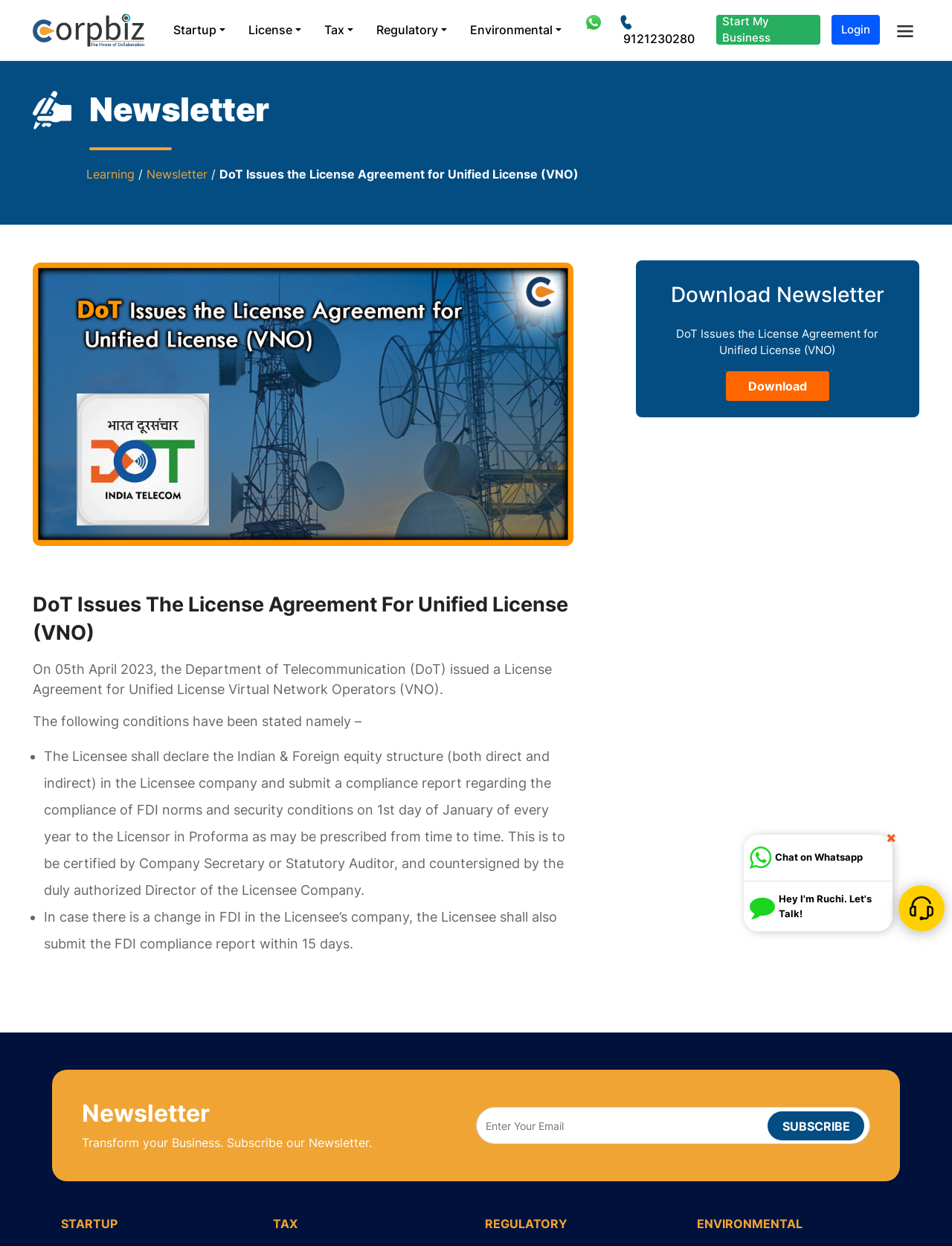Respond to the following question using a concise word or phrase: 
What is the phone number to call for assistance?

9121230280